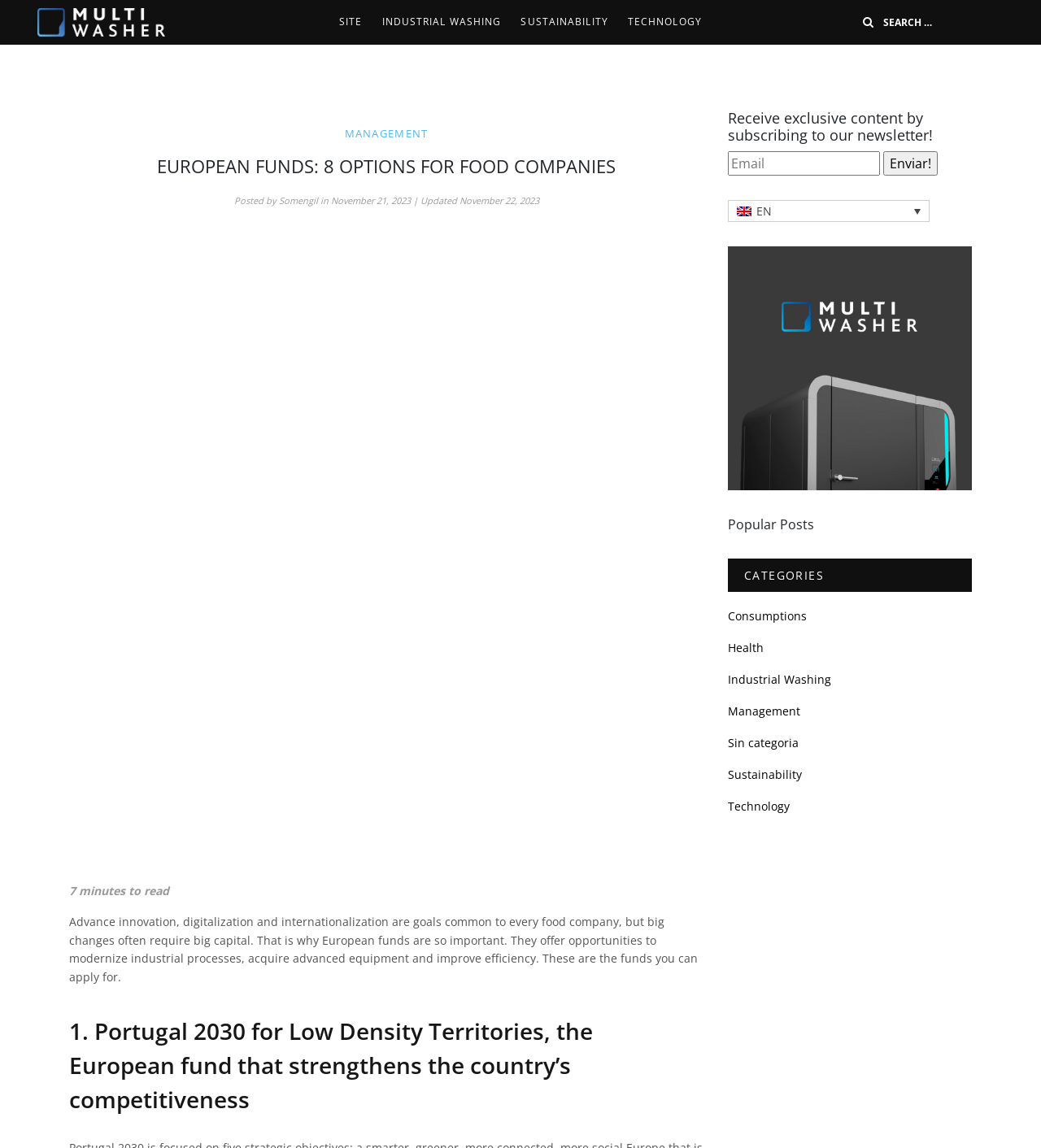Identify the first-level heading on the webpage and generate its text content.

EUROPEAN FUNDS: 8 OPTIONS FOR FOOD COMPANIES